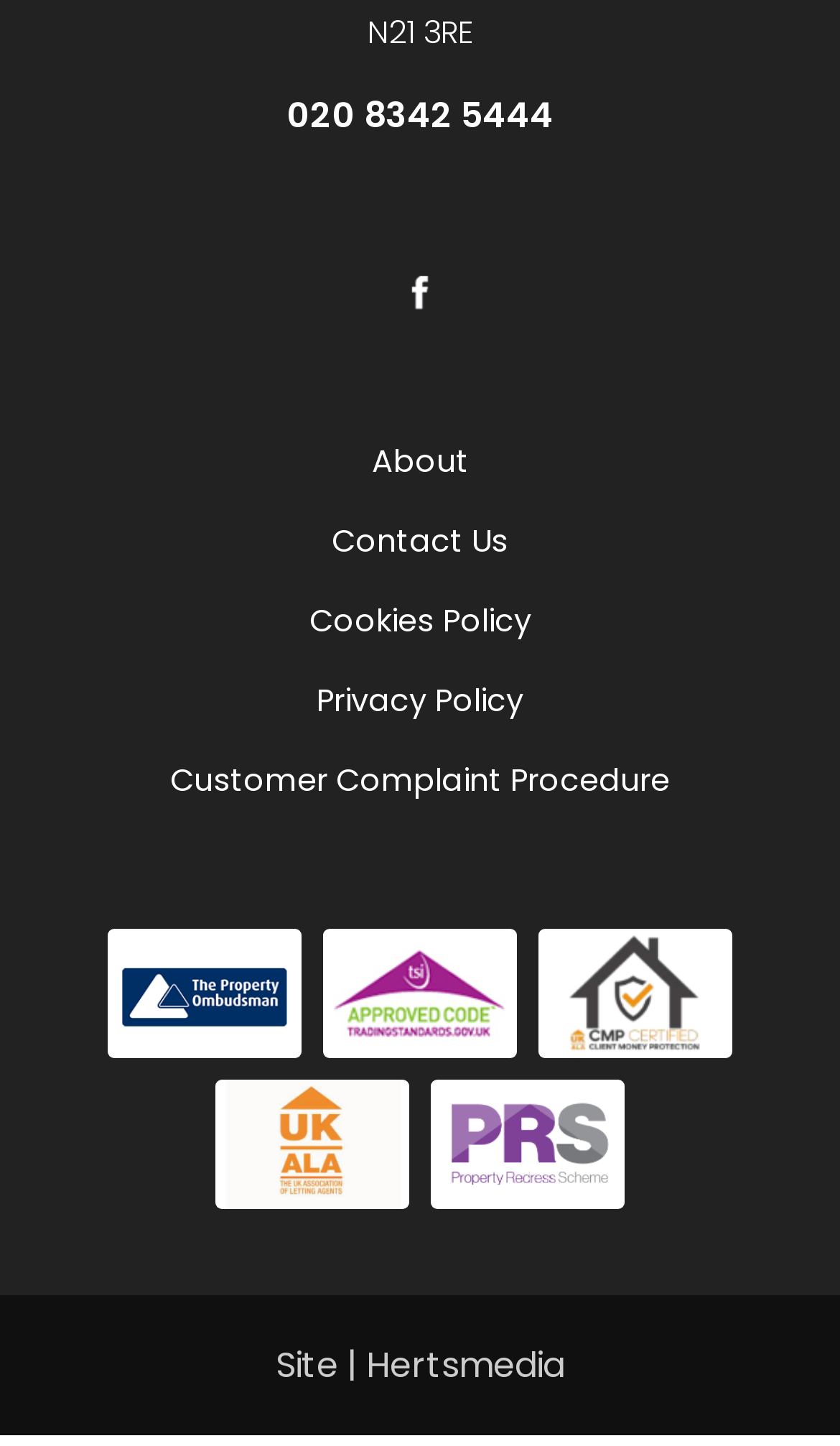How many social media links are there?
Ensure your answer is thorough and detailed.

I counted the number of social media links by looking at the link elements with recognizable social media names, and I found only one link with the text 'facebook'.